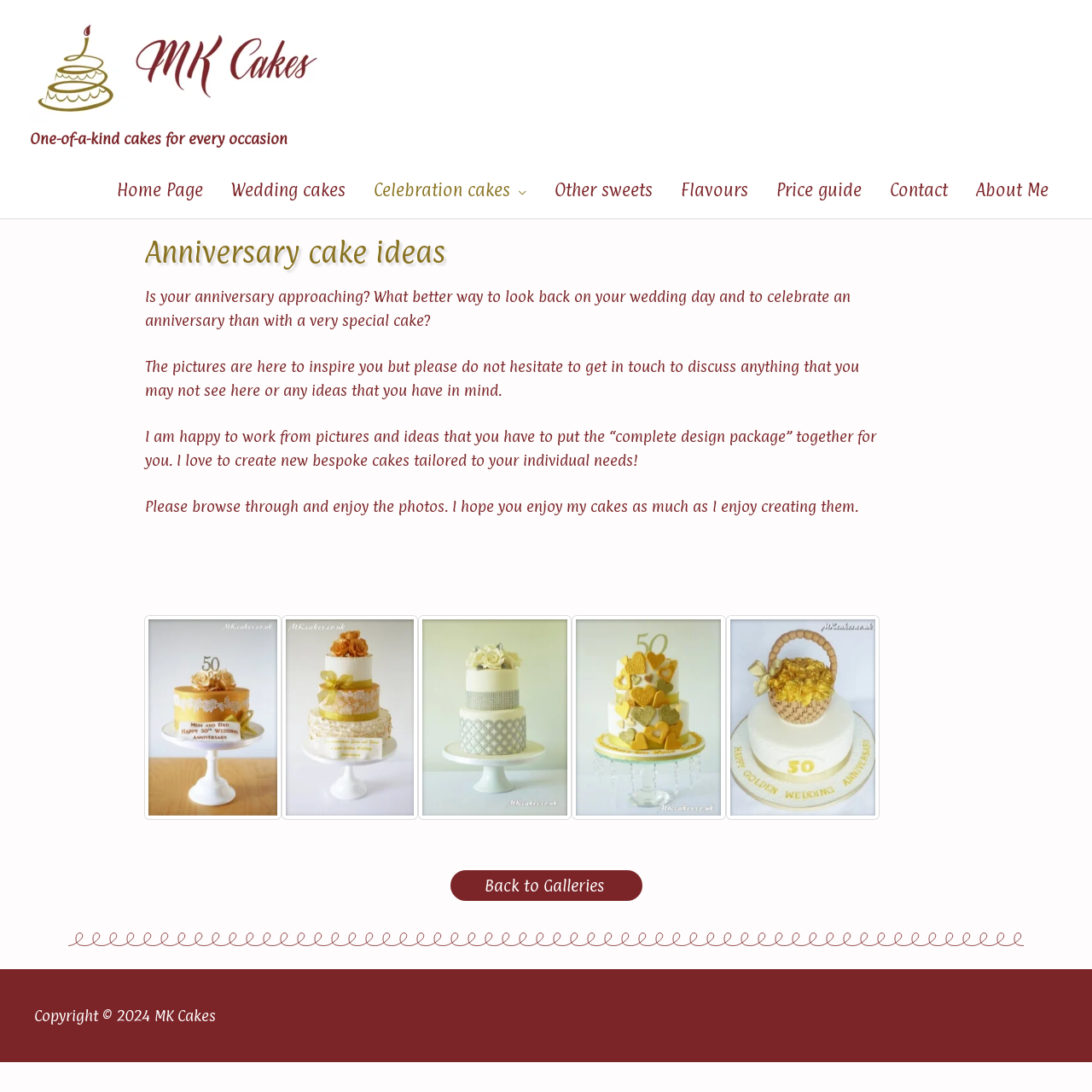Locate the bounding box of the UI element described in the following text: "Back to Galleries".

[0.412, 0.797, 0.588, 0.825]